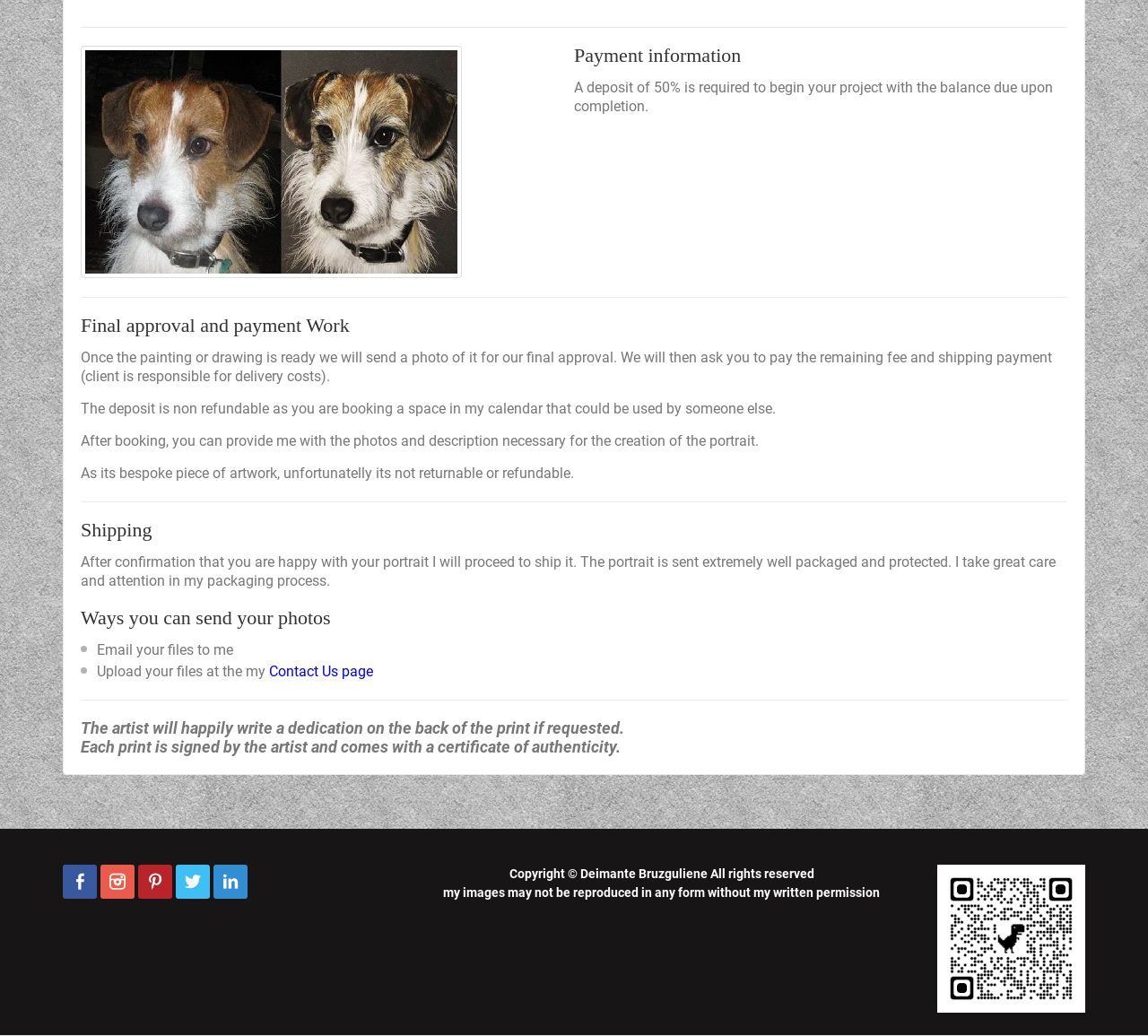Who owns the rights to the images on the webpage?
Please provide a detailed answer to the question.

The webpage's copyright notice states that all rights are reserved by Deimante Bruzguliene, and that the images may not be reproduced in any form without written permission, indicating that the artist owns the rights to the images on the webpage.